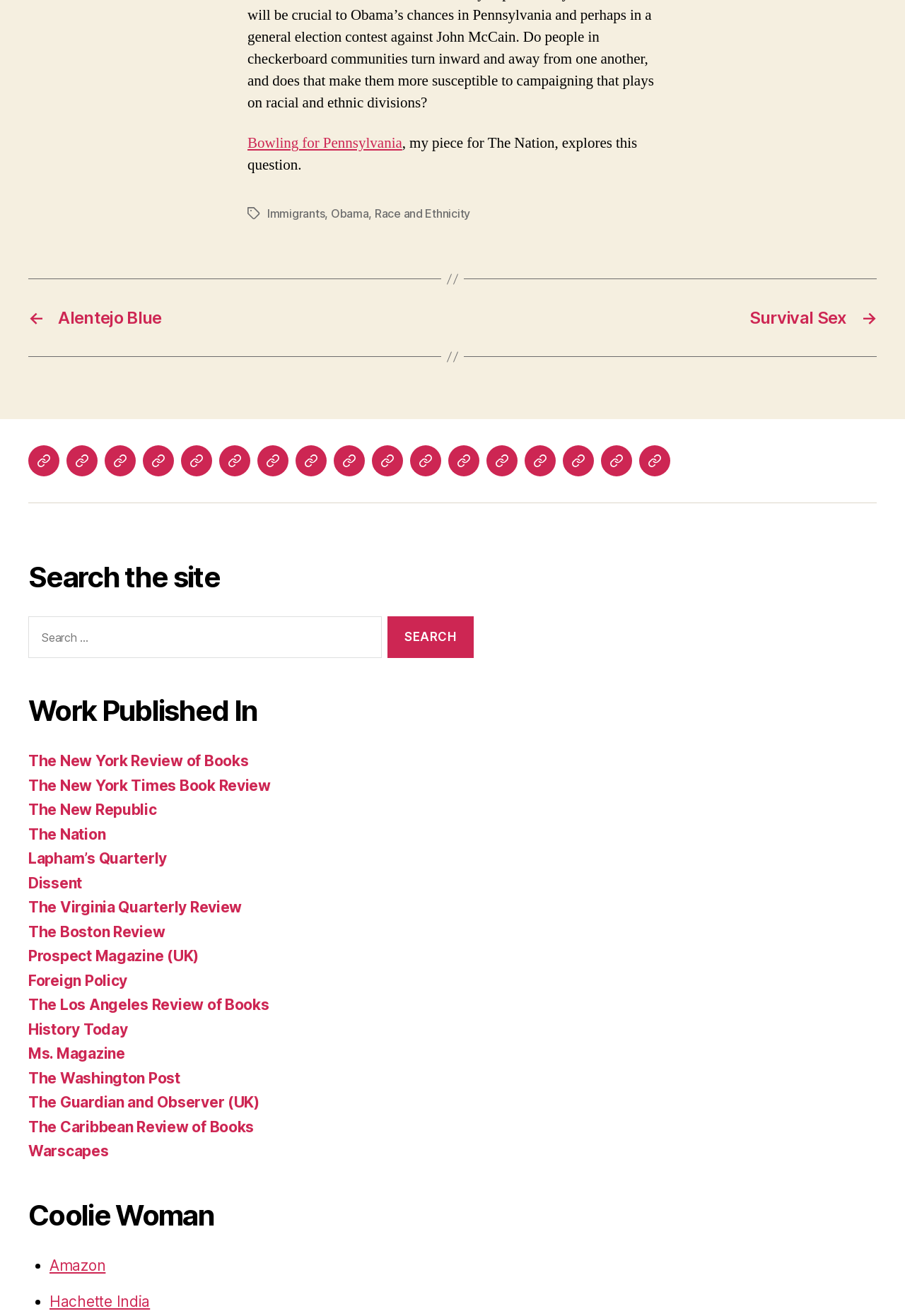Answer with a single word or phrase: 
What is the title of the first post?

Alentejo Blue